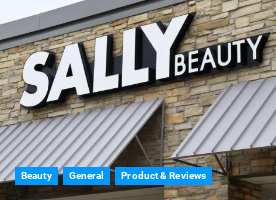Please respond to the question using a single word or phrase:
What is the purpose of the awnings?

To provide shade